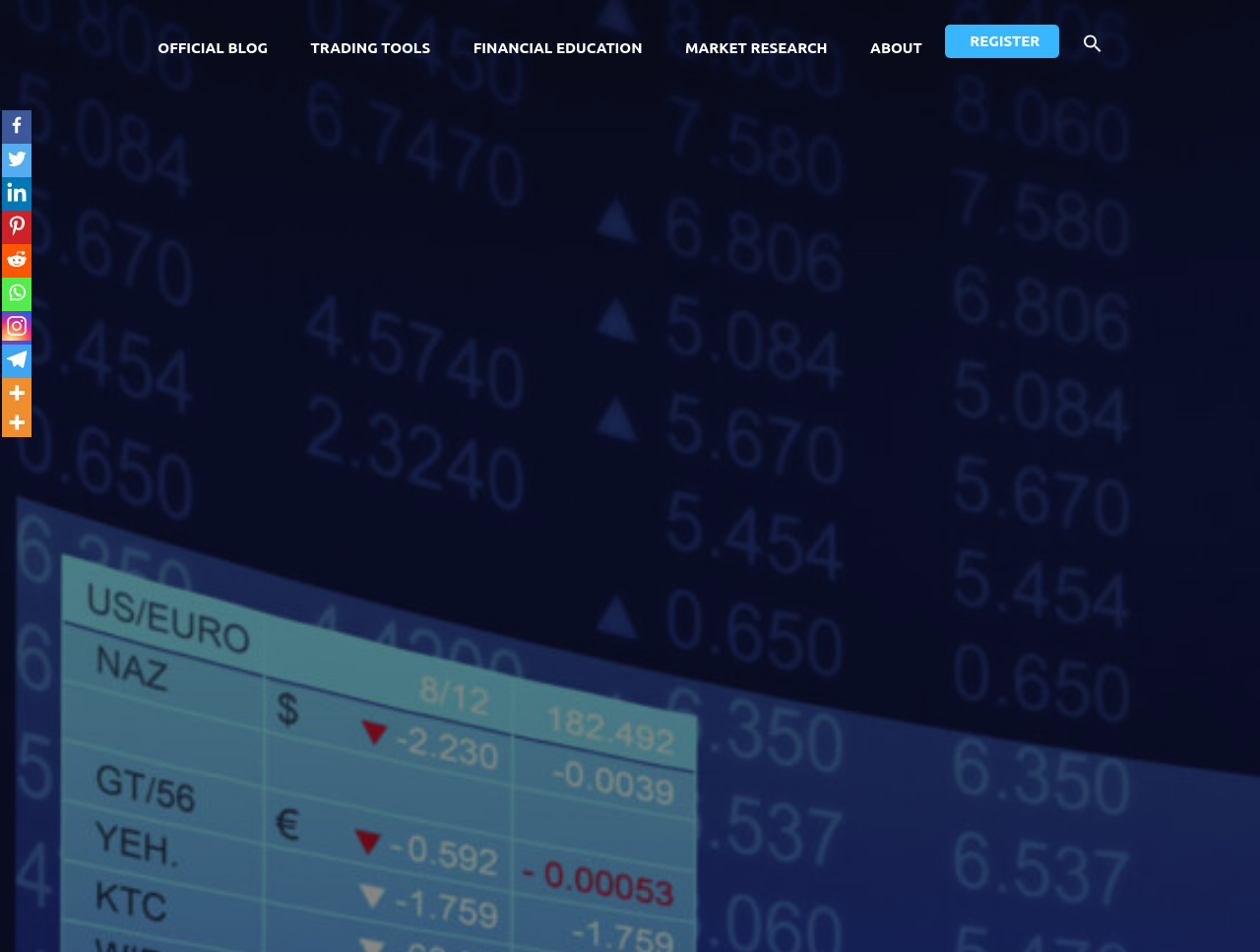Identify the bounding box for the UI element described as: "title="Telegram"". The coordinates should be four float numbers between 0 and 1, i.e., [left, top, right, bottom].

[0.002, 0.393, 0.025, 0.424]